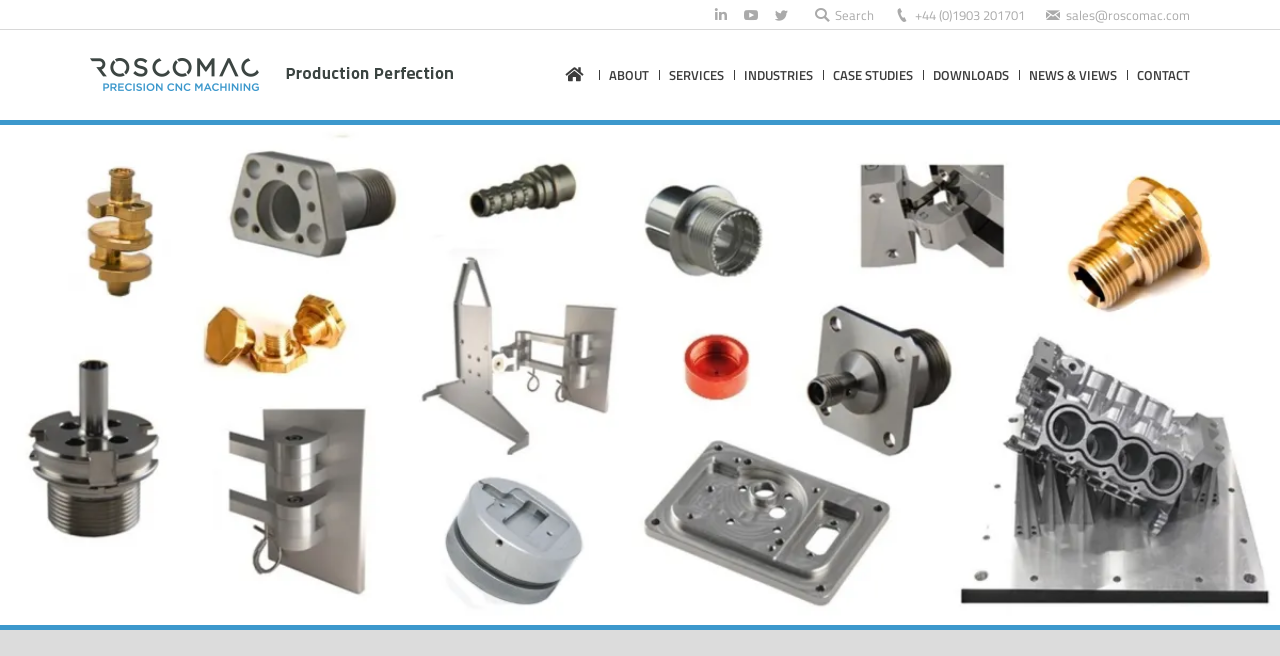How many menu items are there?
Please answer using one word or phrase, based on the screenshot.

7